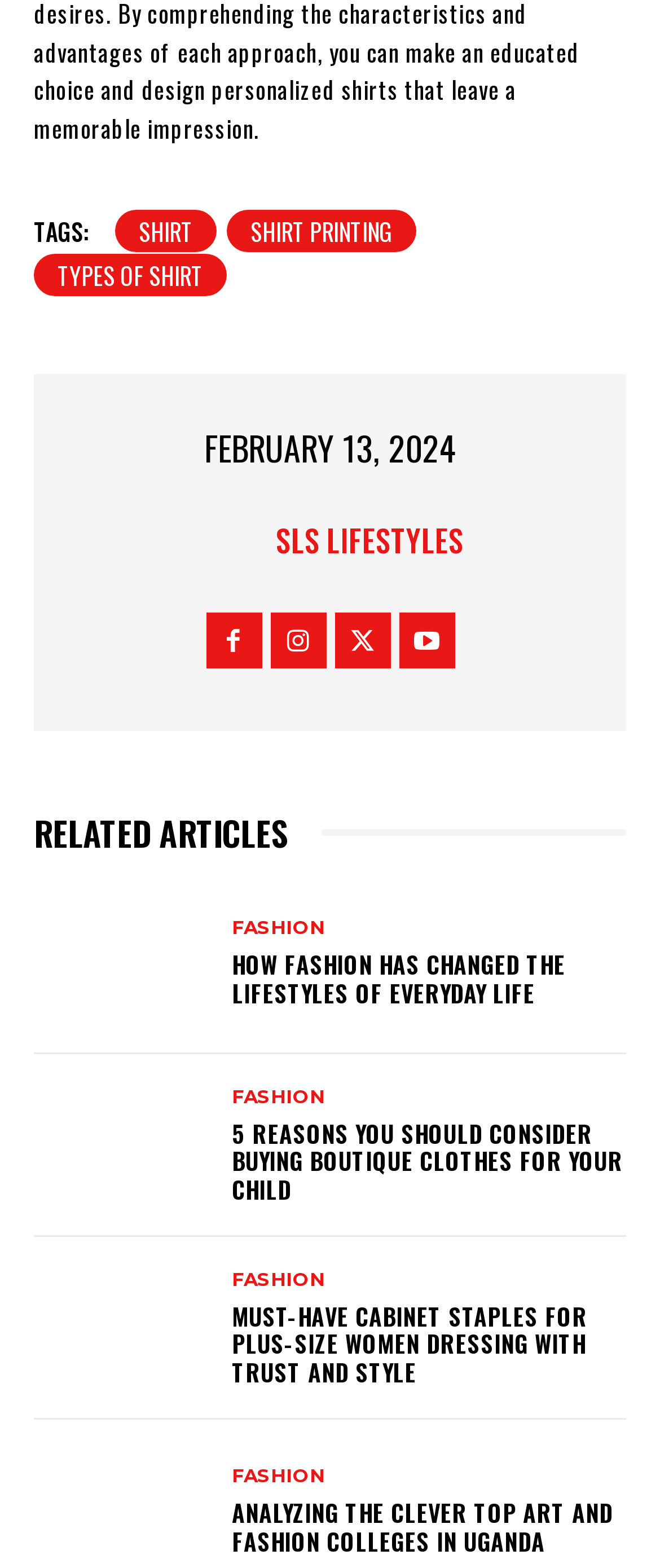Using the given element description, provide the bounding box coordinates (top-left x, top-left y, bottom-right x, bottom-right y) for the corresponding UI element in the screenshot: SLS Lifestyles

[0.418, 0.328, 0.703, 0.361]